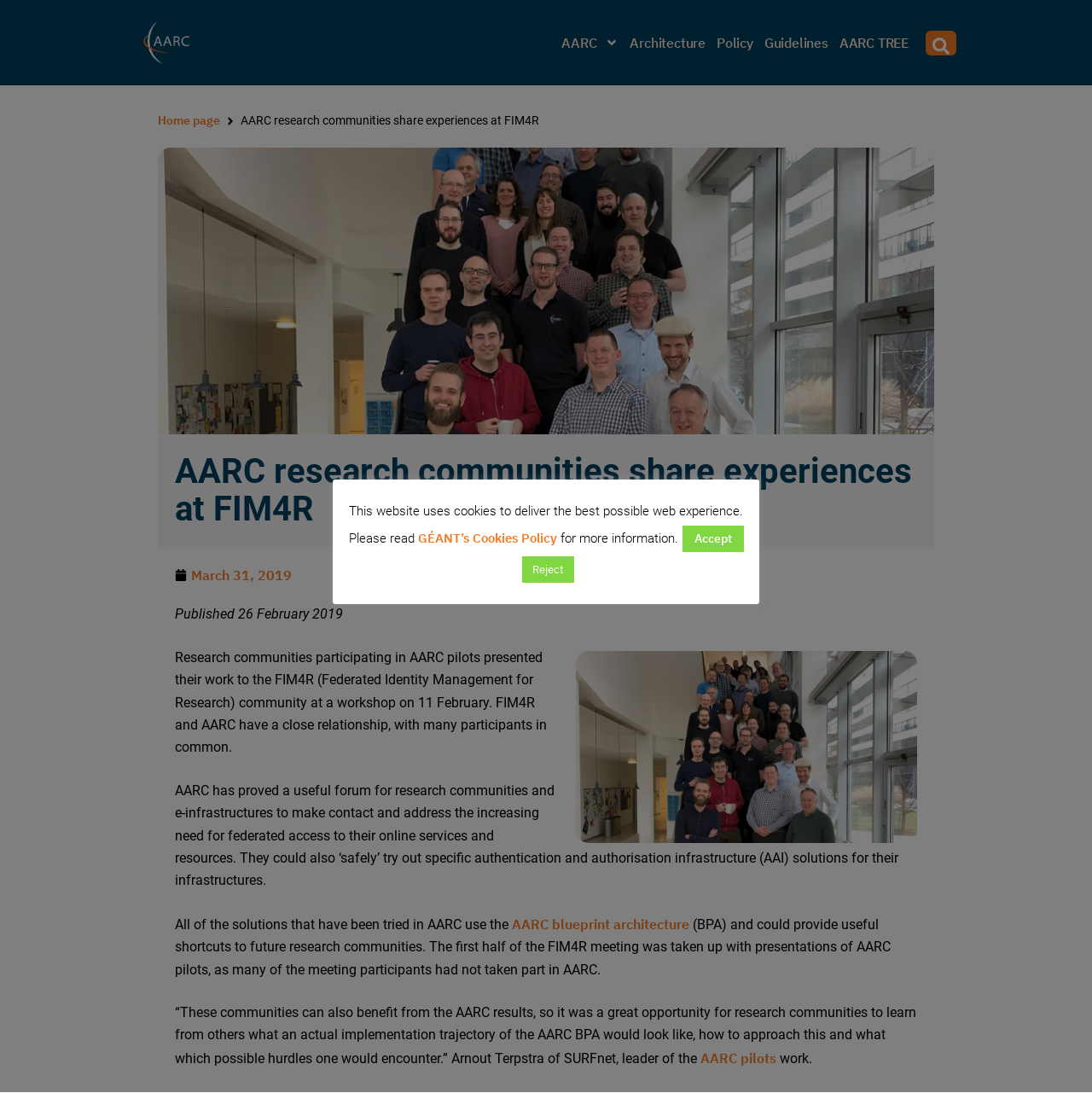Please identify the bounding box coordinates of the element's region that I should click in order to complete the following instruction: "Go to the 'Home page'". The bounding box coordinates consist of four float numbers between 0 and 1, i.e., [left, top, right, bottom].

[0.145, 0.101, 0.202, 0.12]